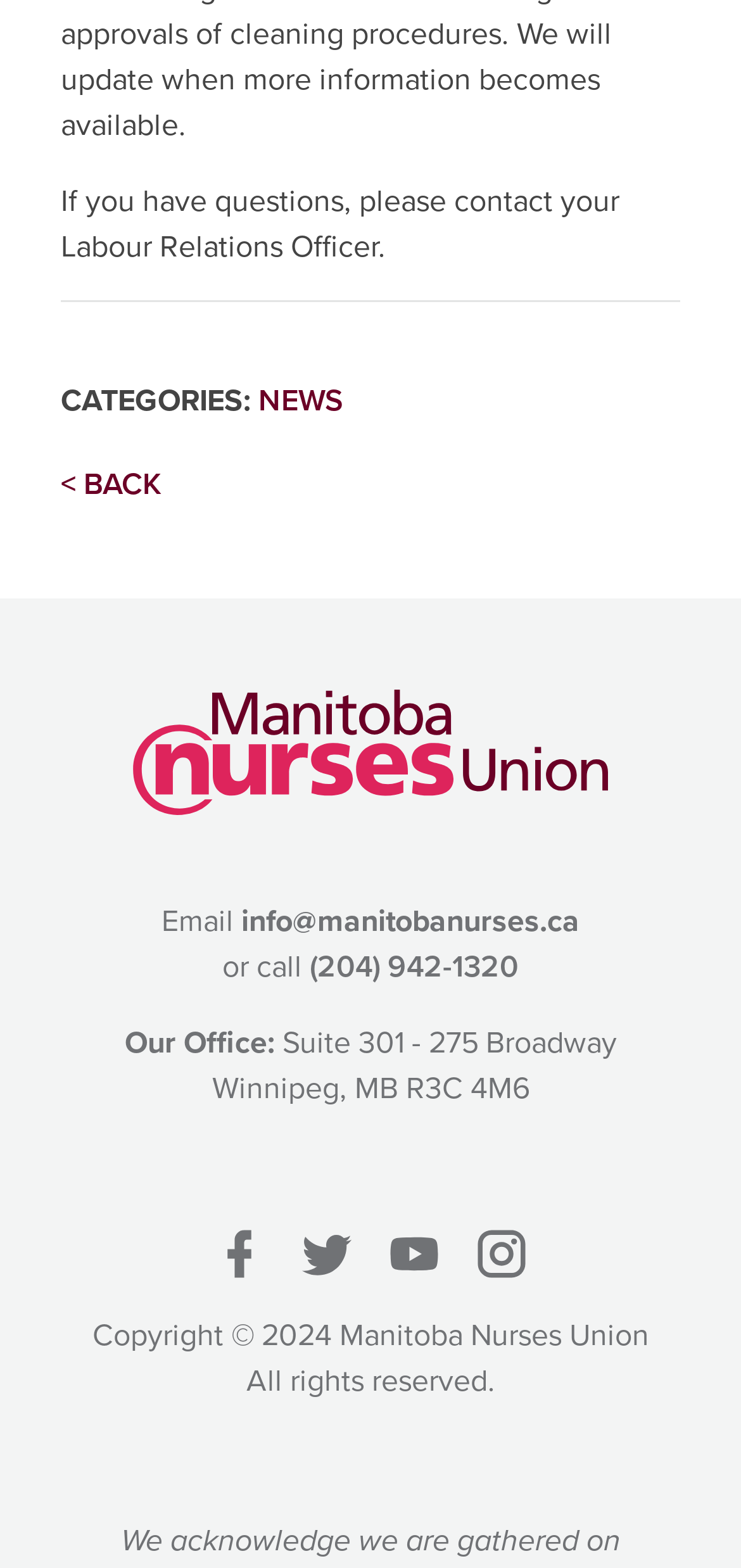Determine the bounding box coordinates of the region that needs to be clicked to achieve the task: "Click NEWS".

[0.349, 0.241, 0.464, 0.269]